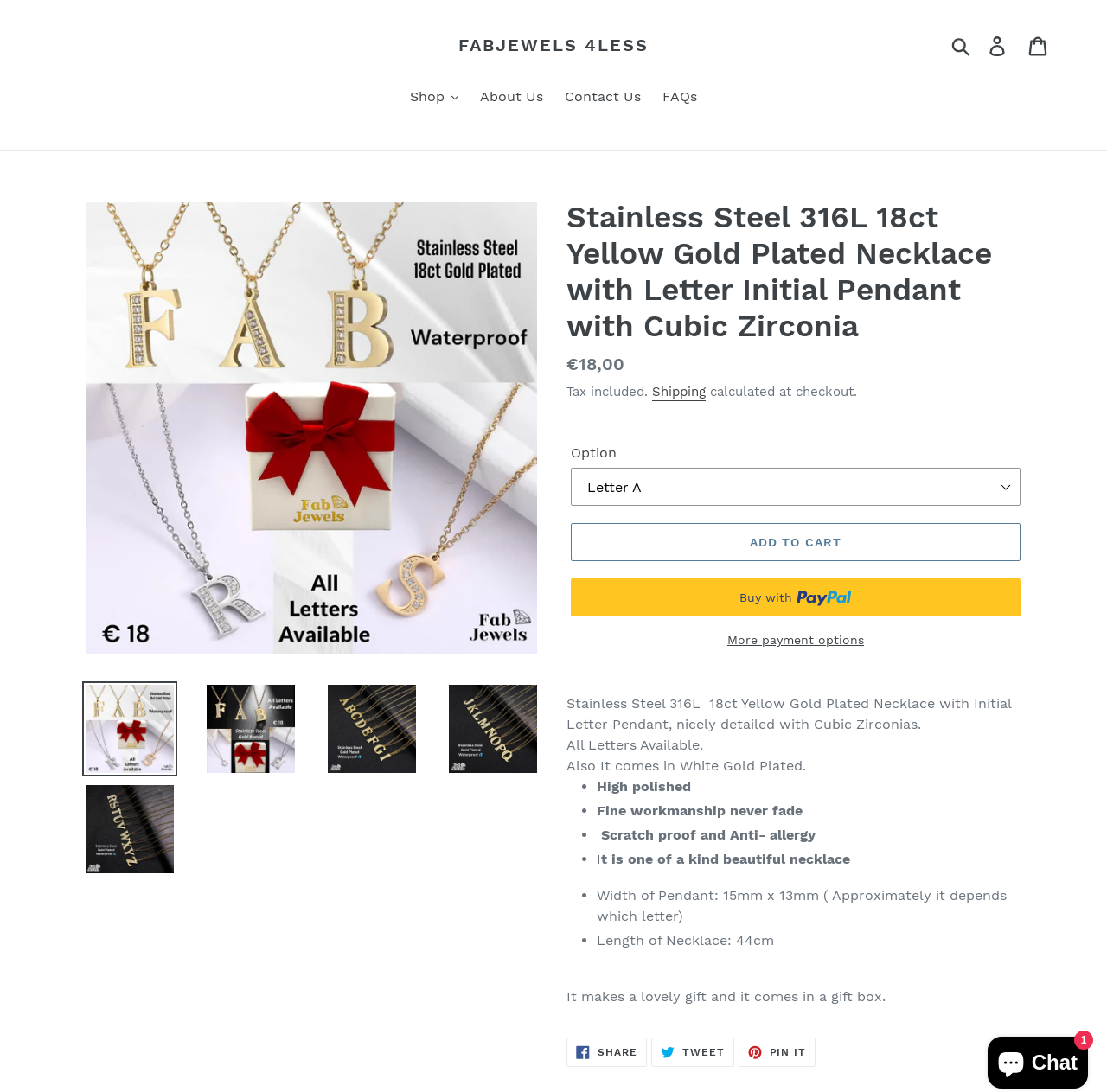What is the material of the necklace?
Based on the visual, give a brief answer using one word or a short phrase.

Stainless Steel 316L